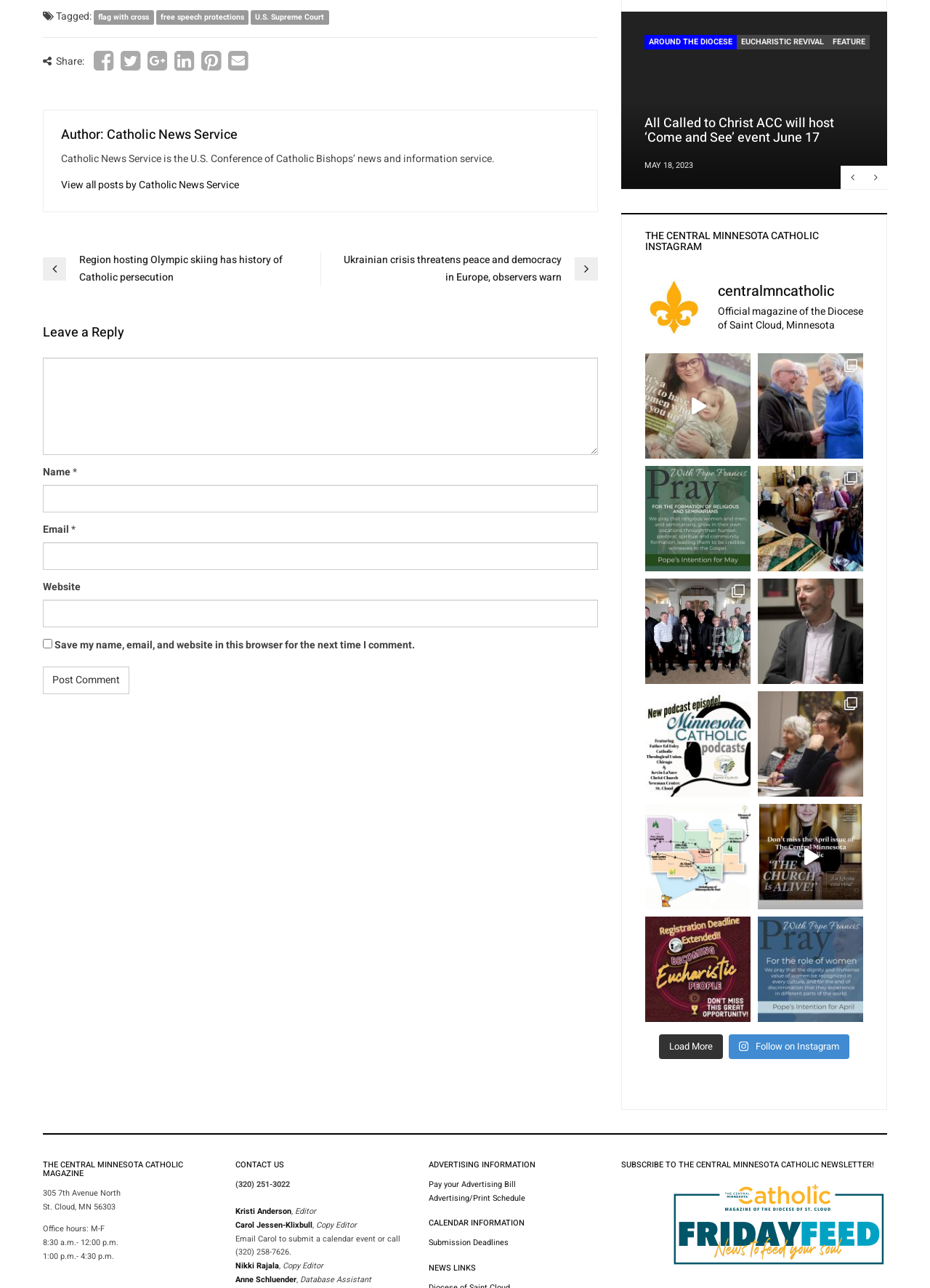Provide the bounding box coordinates for the UI element that is described as: "lisadurantks @ gmail.com".

None